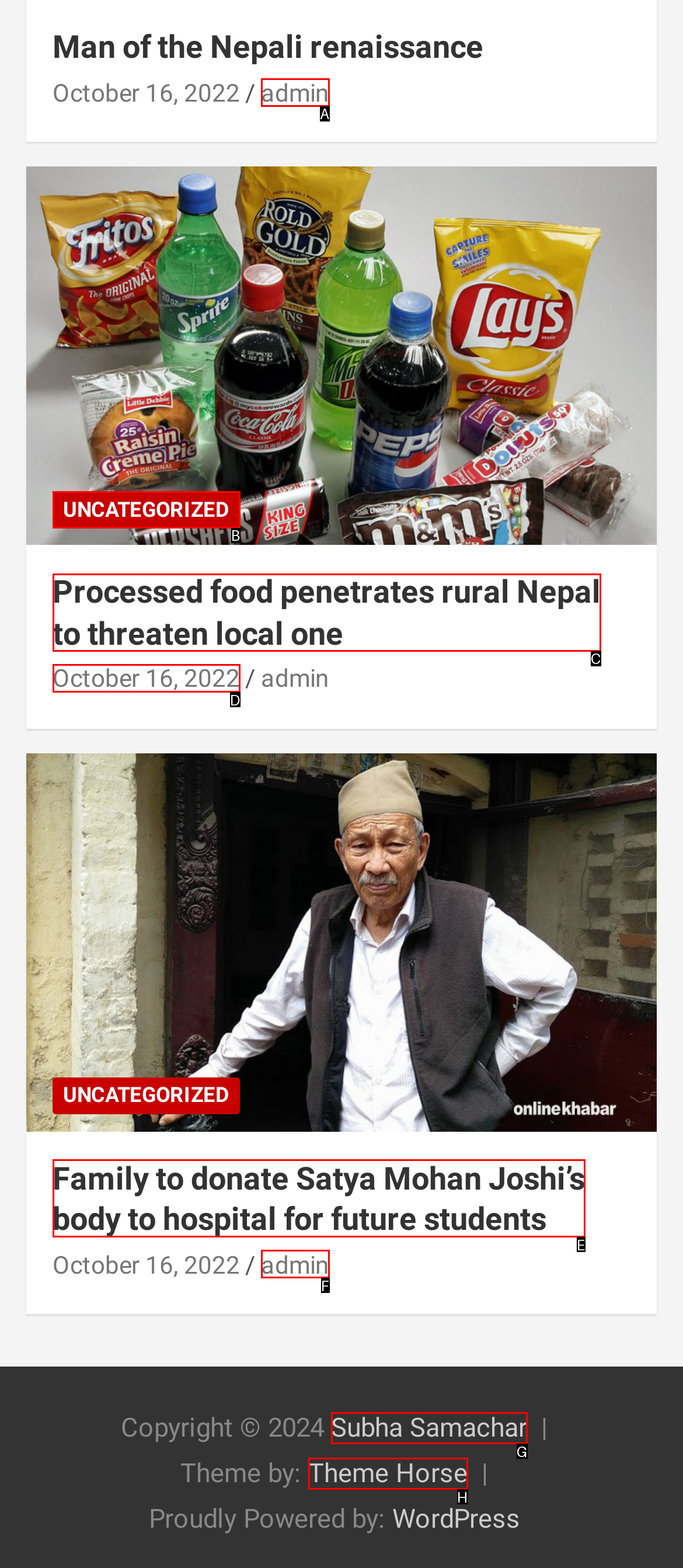Identify the HTML element that corresponds to the description: Subha Samachar Provide the letter of the correct option directly.

G